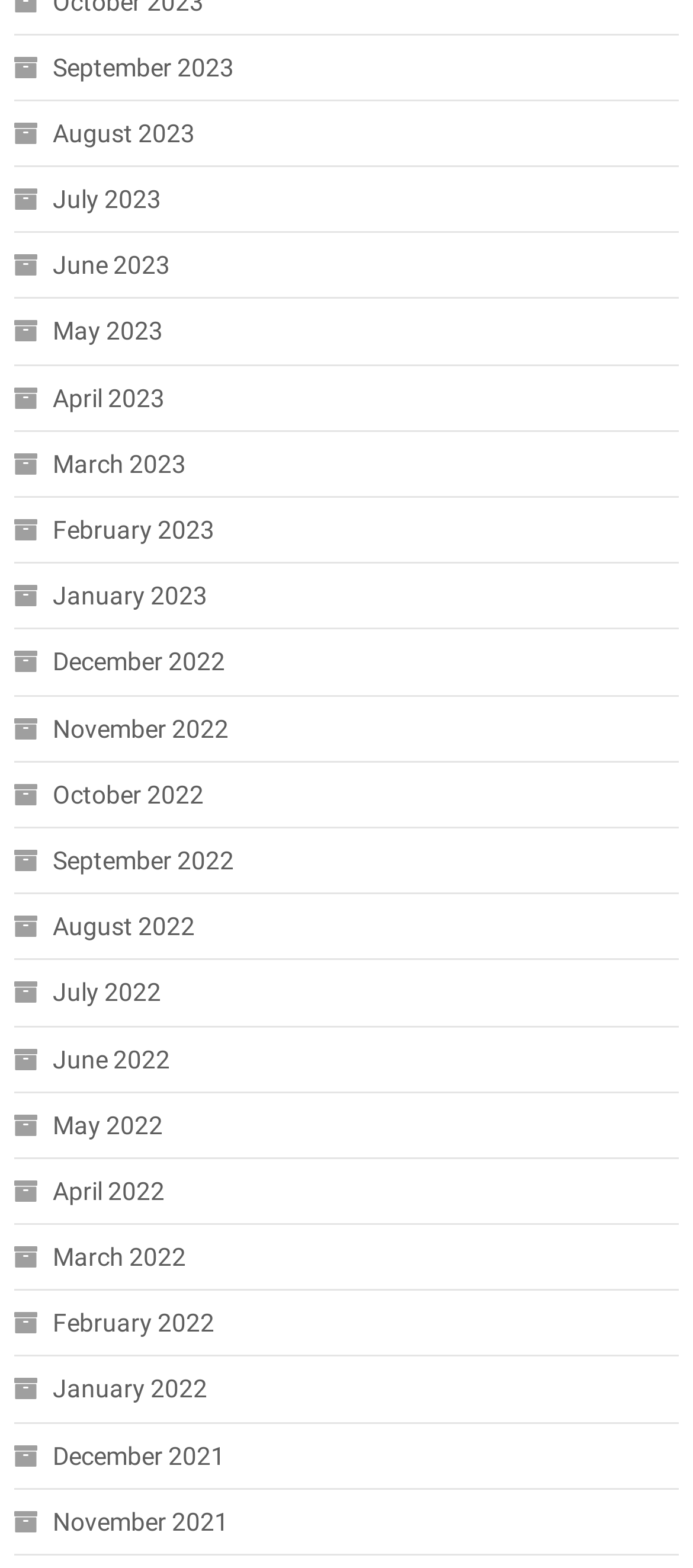Use the information in the screenshot to answer the question comprehensively: How many months are listed?

I counted the number of link elements with OCR text containing month names and years, and found 24 links with different month-year combinations.